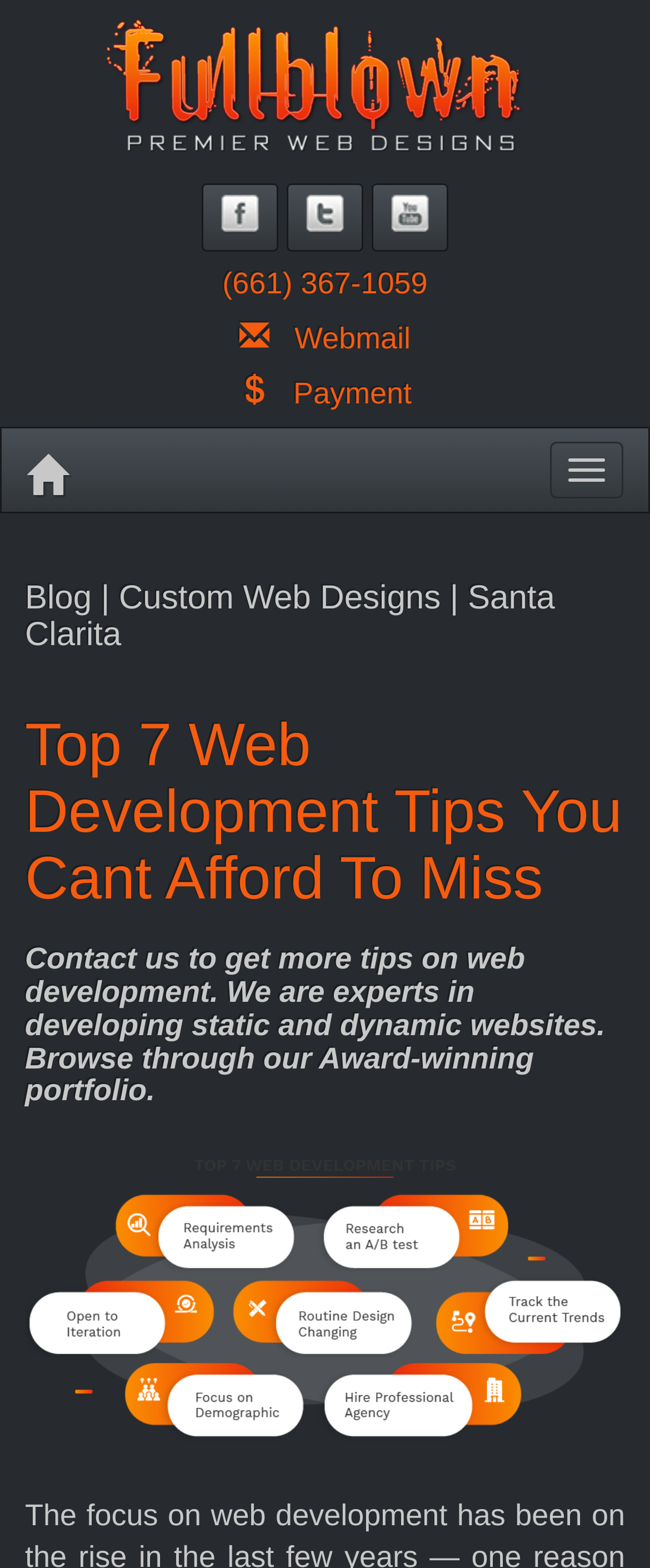Examine the screenshot and answer the question in as much detail as possible: What is the topic of the webpage?

I inferred the topic of the webpage by looking at the headings and links that mention web development, such as 'Top 7 Web Development Tips You Cant Afford To Miss' and 'Contact us to get more tips on web development'.